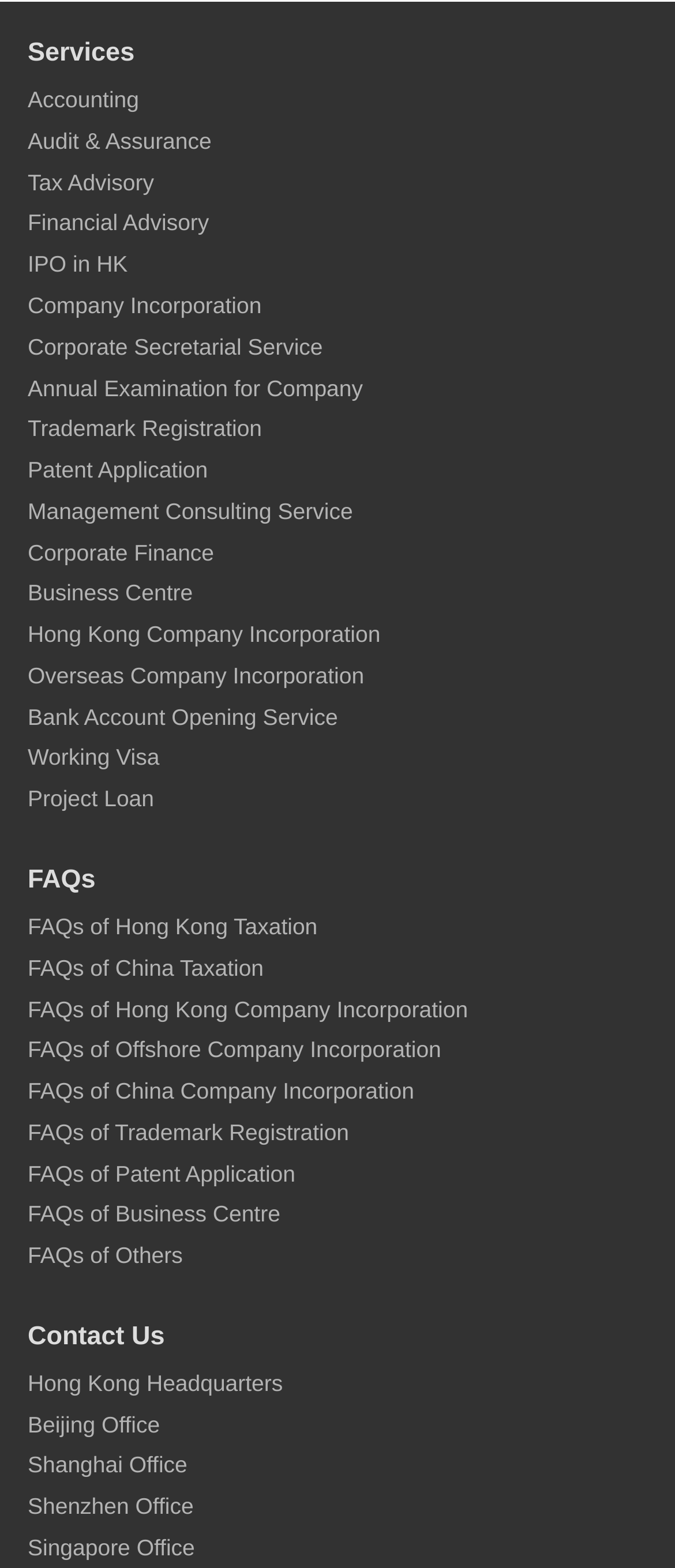Find the bounding box coordinates of the clickable element required to execute the following instruction: "Read FAQs of Hong Kong Taxation". Provide the coordinates as four float numbers between 0 and 1, i.e., [left, top, right, bottom].

[0.041, 0.583, 0.47, 0.599]